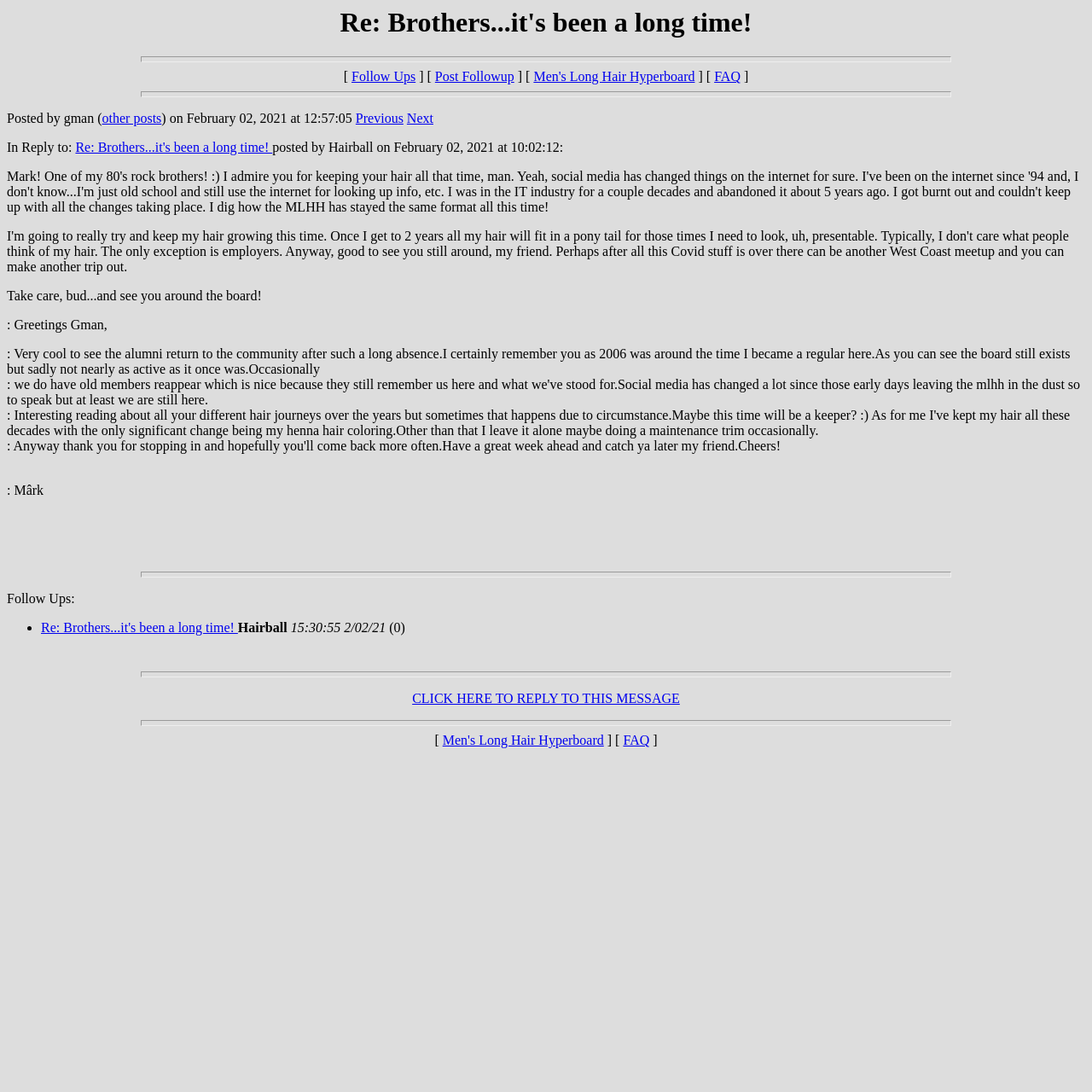Answer the following inquiry with a single word or phrase:
What is the name of the hyperboard?

Men's Long Hair Hyperboard